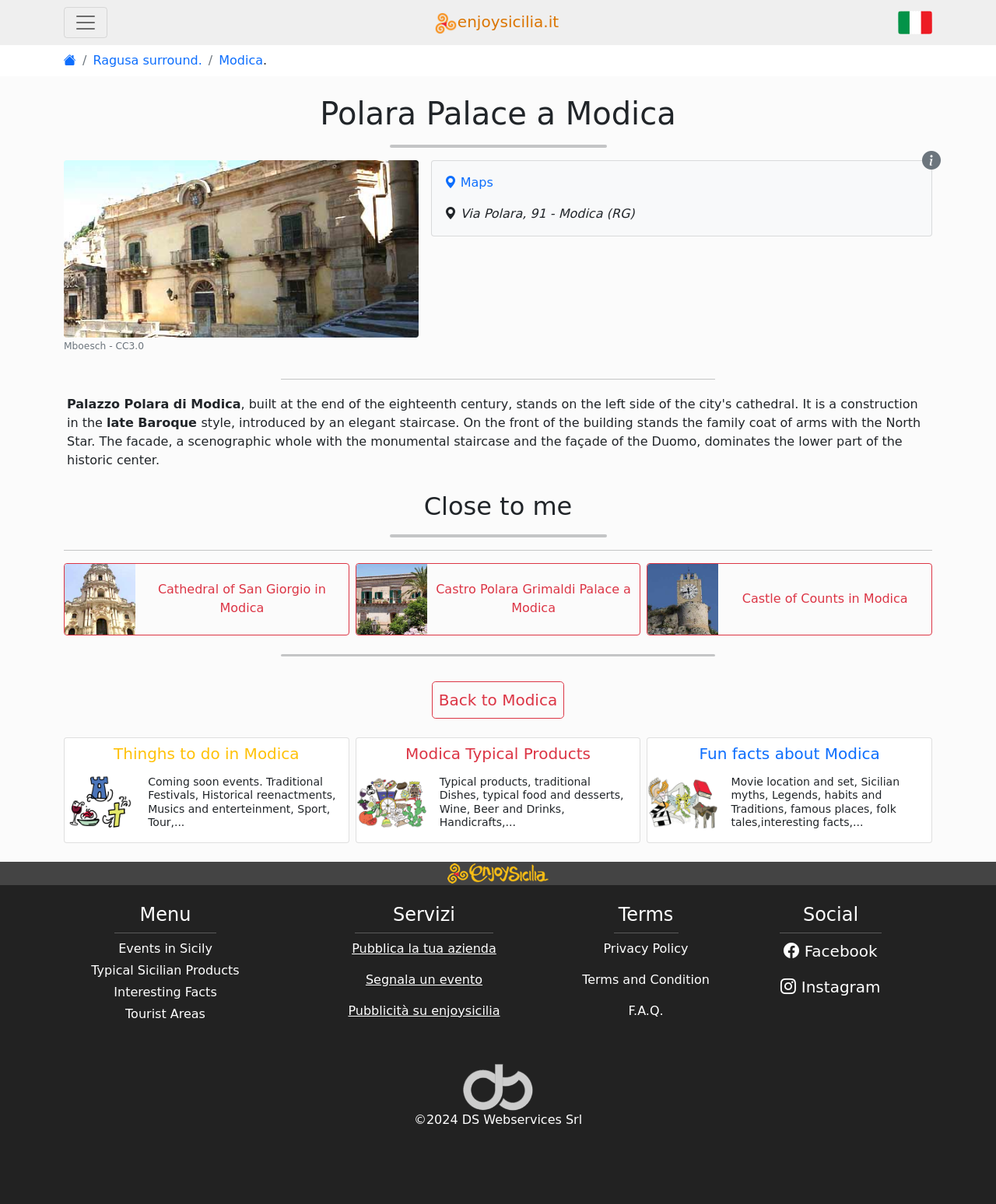What is the address of Polara Palace? Refer to the image and provide a one-word or short phrase answer.

Via Polara, 91 - Modica (RG)